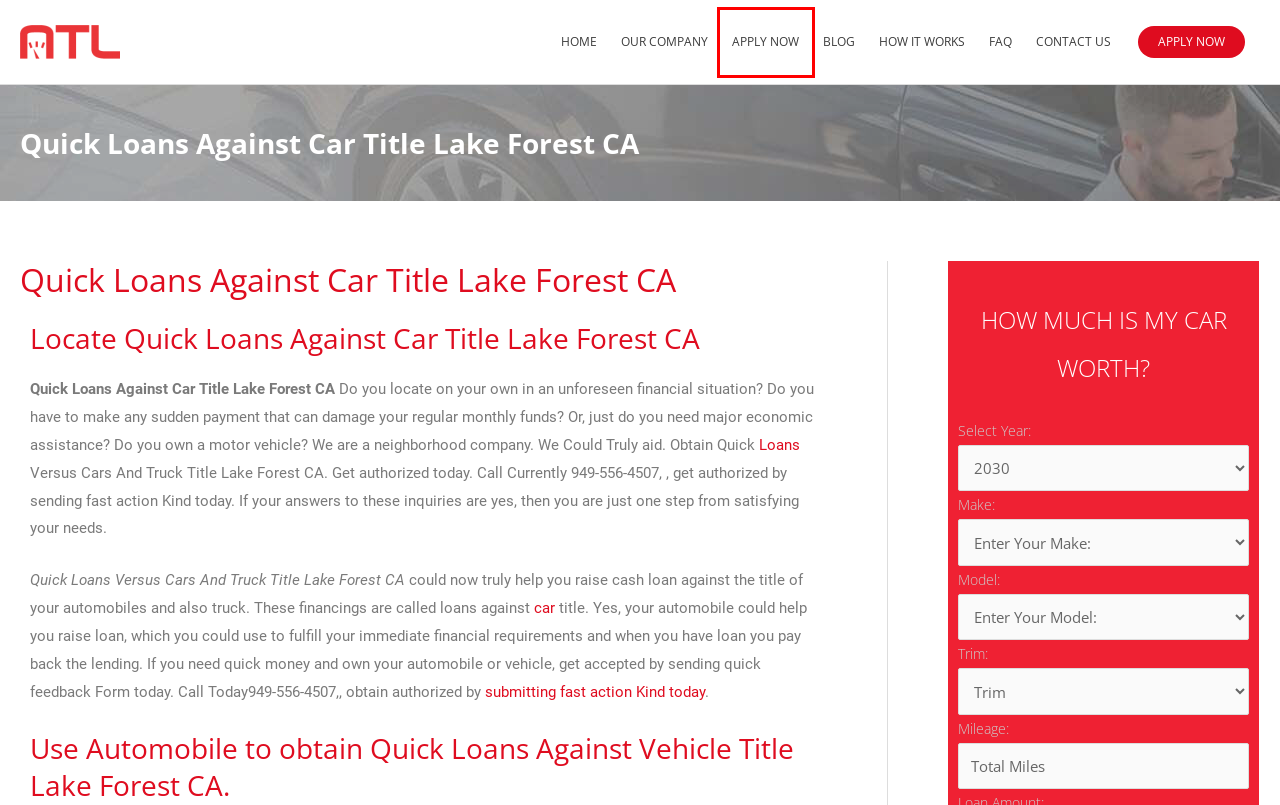You are presented with a screenshot of a webpage with a red bounding box. Select the webpage description that most closely matches the new webpage after clicking the element inside the red bounding box. The options are:
A. Our Company - Auto Title Loans
B. Contact Us - Auto Title Loans
C. FAQ - Auto Title Loans
D. Auto Title Loan Application
E. Blog - Auto Title Loans
F. How It Works - Auto Title Loans
G. Apply Now - Auto Title Loans
H. Home - Auto Title Loans

G